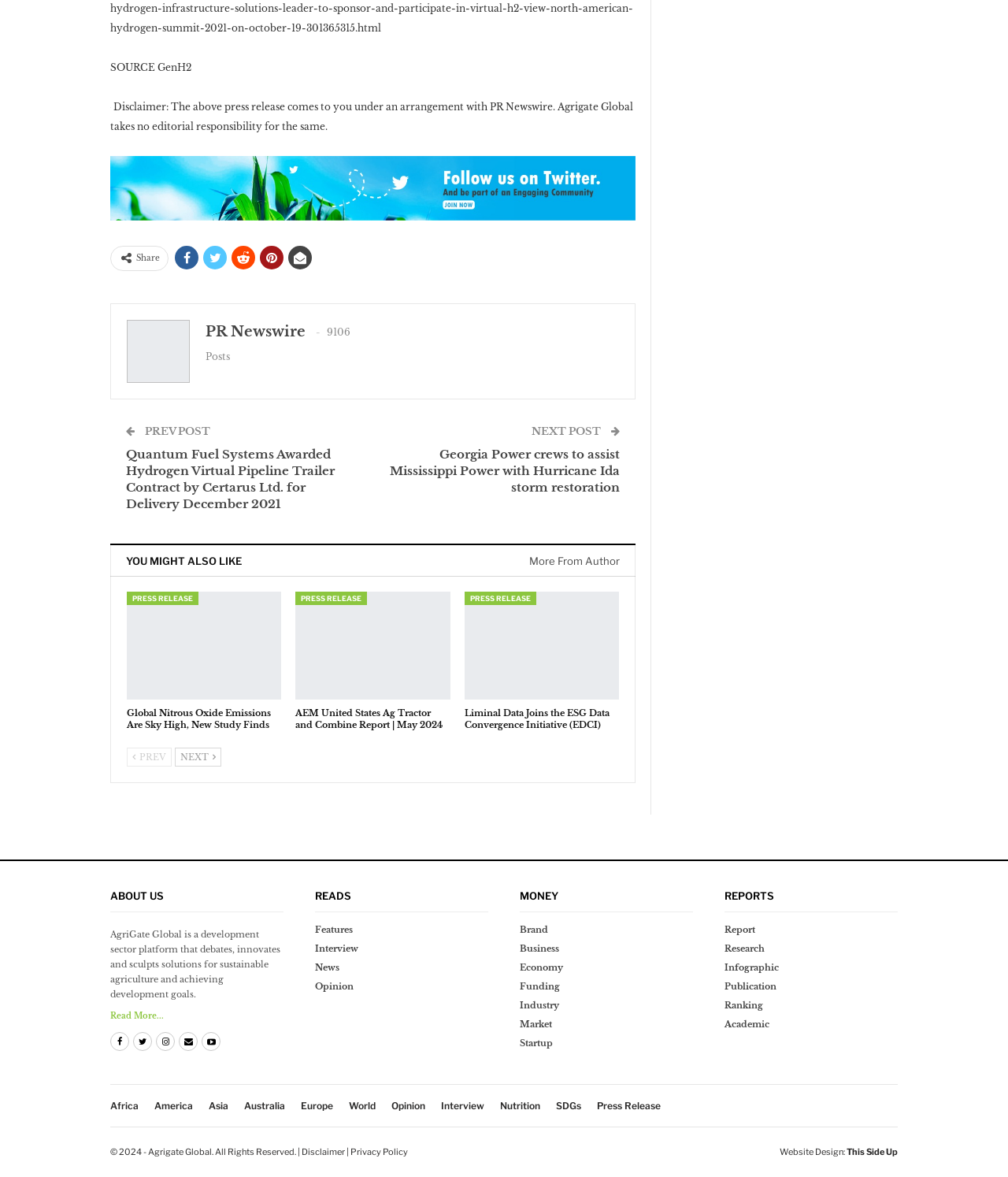What is the copyright year?
Based on the screenshot, provide your answer in one word or phrase.

2024